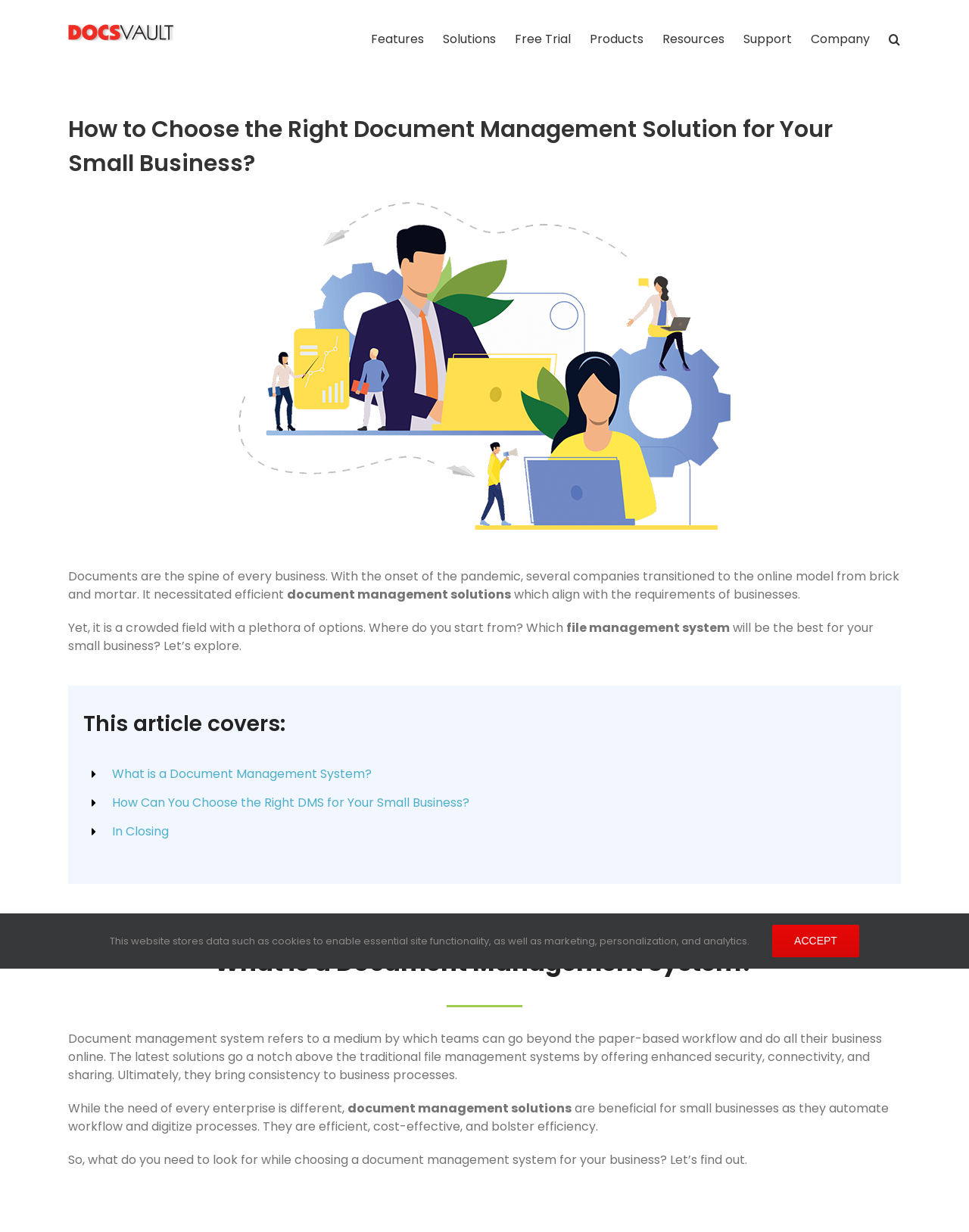Give an in-depth explanation of the webpage layout and content.

The webpage is about choosing the right document management solution for small businesses using Docsvault. At the top left corner, there is a logo of Document Management Software | Docsvault. Below the logo, there is a main menu navigation bar with links to Features, Solutions, Free Trial, Products, Resources, Support, Company, and Search.

The main content of the webpage starts with a heading "How to Choose the Right Document Management Solution for Your Small Business?" followed by an image related to small business document management systems. The text below the image explains the importance of document management solutions for businesses, especially small ones, and how it can be challenging to choose the right one.

The article is divided into sections, with headings and links to specific topics such as "What is a Document Management System?", "How Can You Choose the Right DMS for Your Small Business?", and "In Closing". Each section has a brief summary of the topic, and the text is organized in a clear and concise manner.

At the bottom of the webpage, there is a notice about the website storing data such as cookies for essential site functionality, marketing, personalization, and analytics, with an "ACCEPT" button to agree to the terms.

Overall, the webpage is well-organized and easy to navigate, with clear headings and concise text that provides valuable information about document management solutions for small businesses.